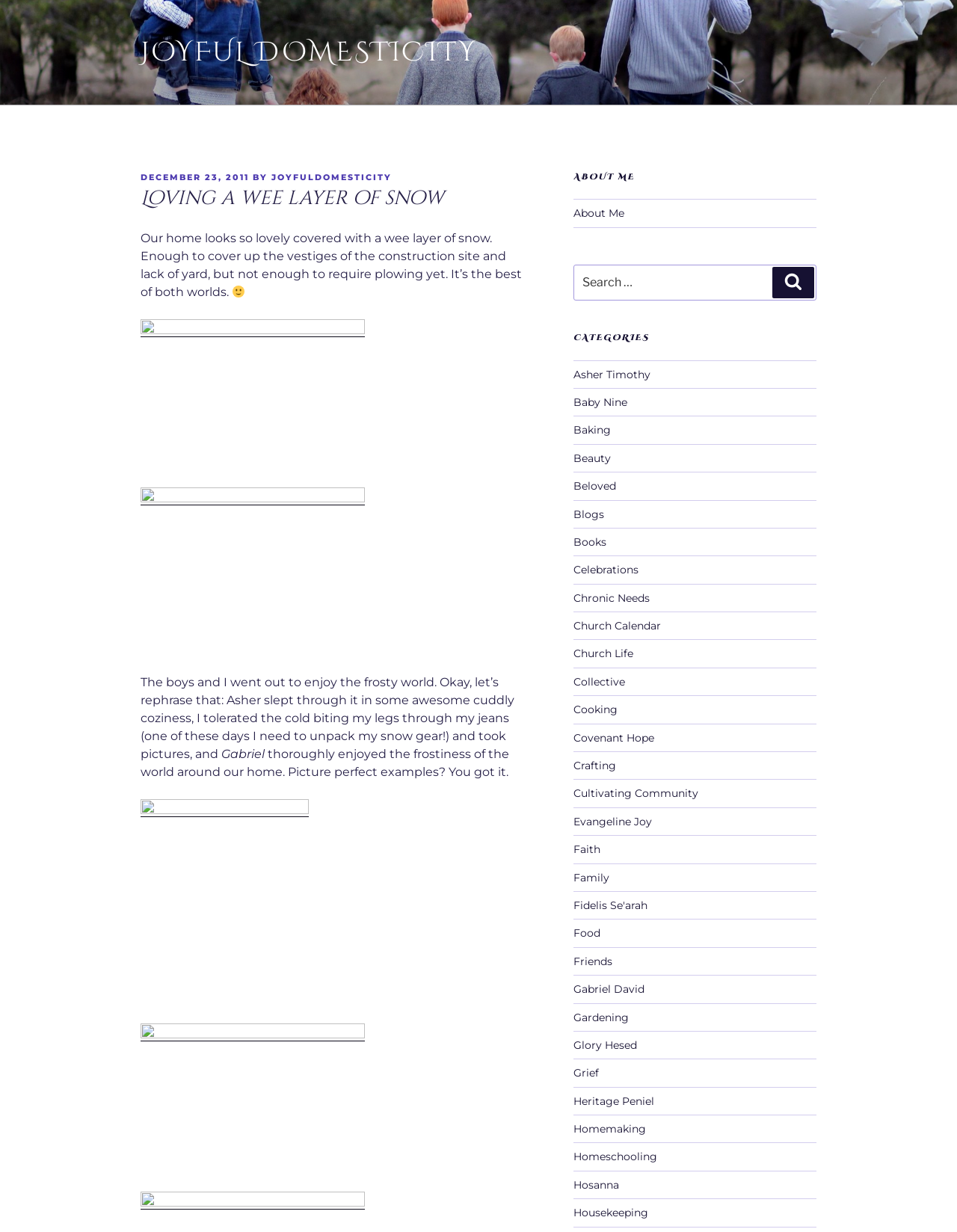Determine the bounding box coordinates of the section to be clicked to follow the instruction: "Search for something". The coordinates should be given as four float numbers between 0 and 1, formatted as [left, top, right, bottom].

[0.599, 0.215, 0.853, 0.244]